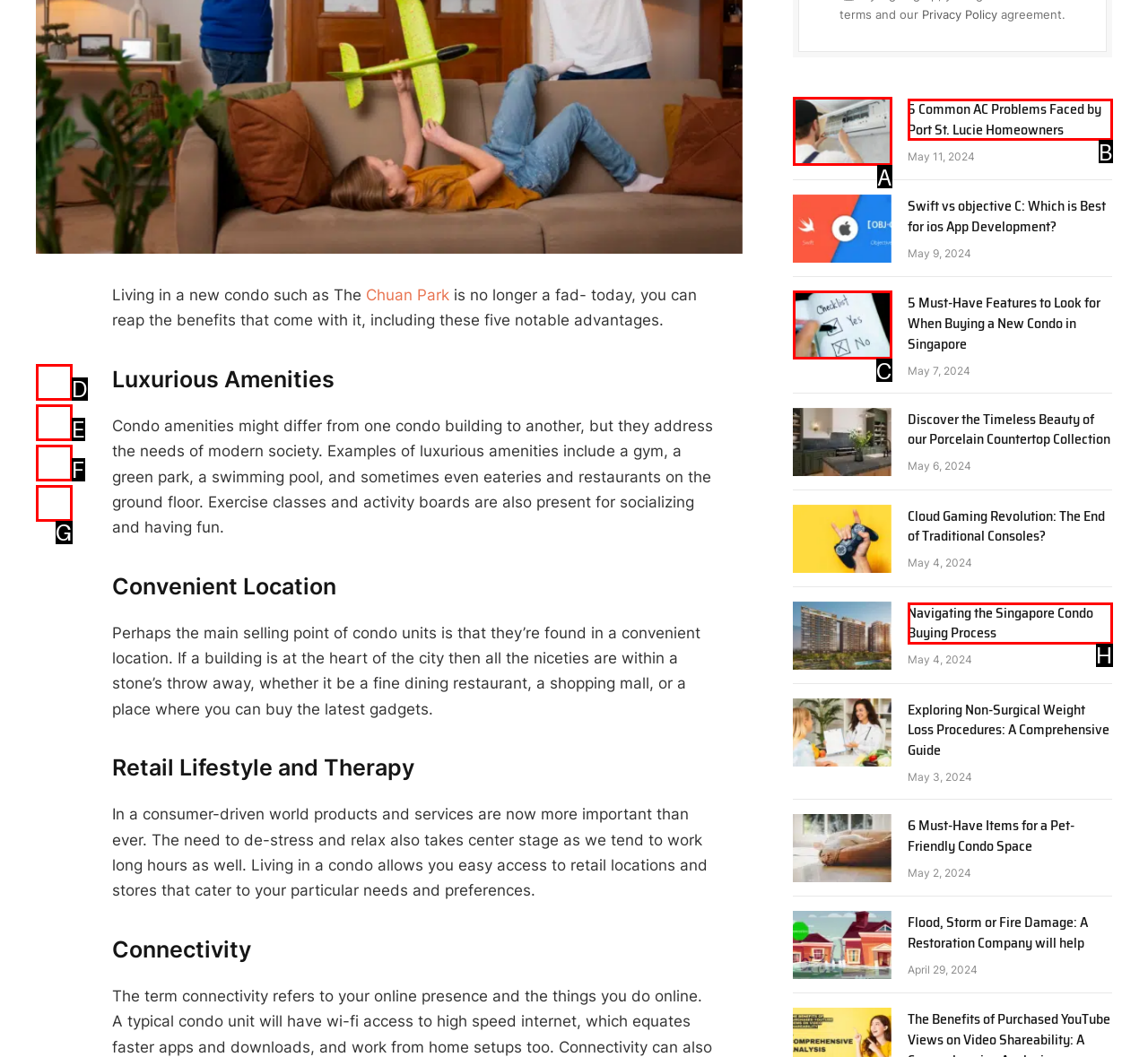Identify which HTML element matches the description: Email. Answer with the correct option's letter.

G